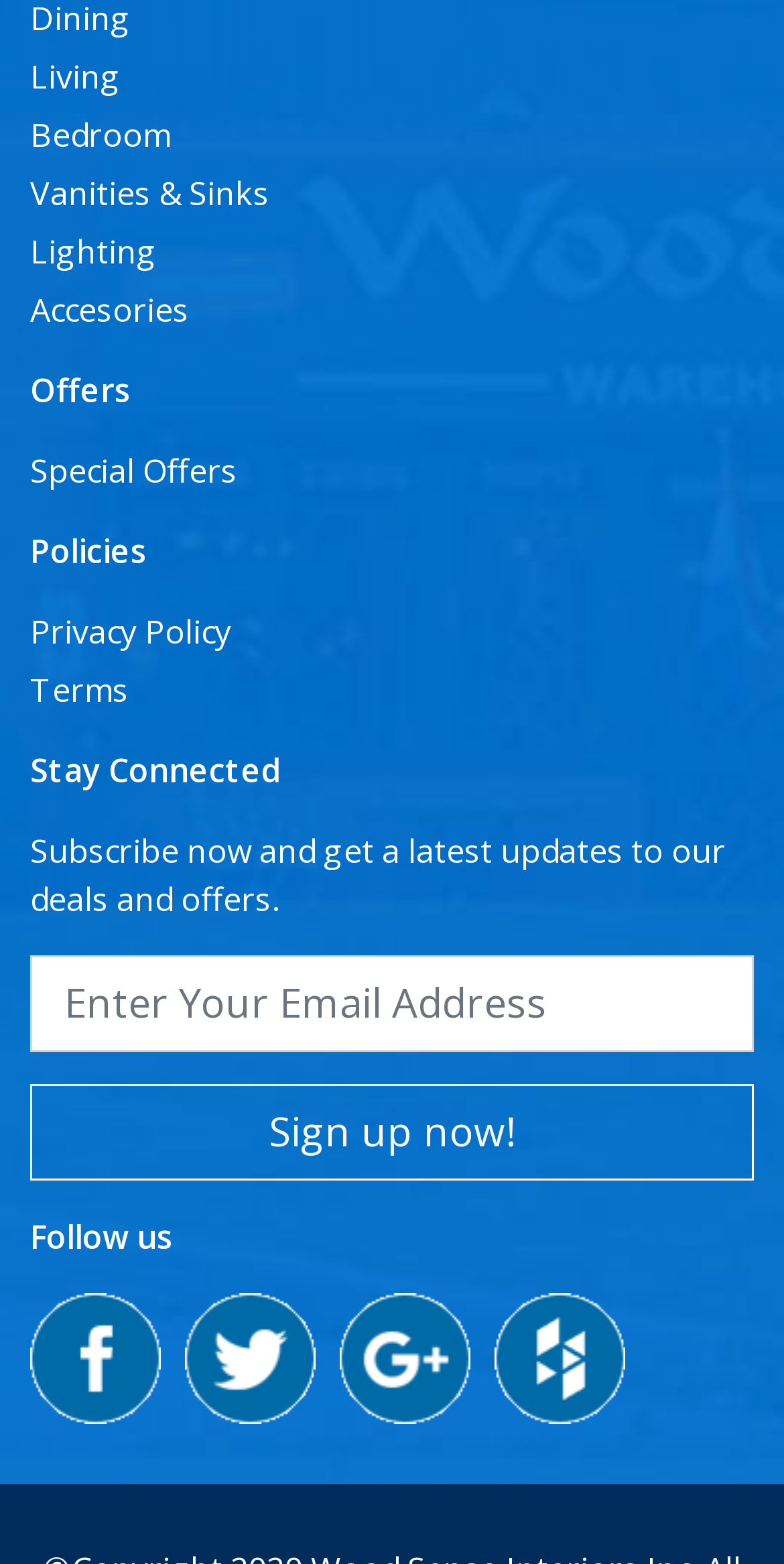Answer briefly with one word or phrase:
What is the text above the email subscription box?

Stay Connected